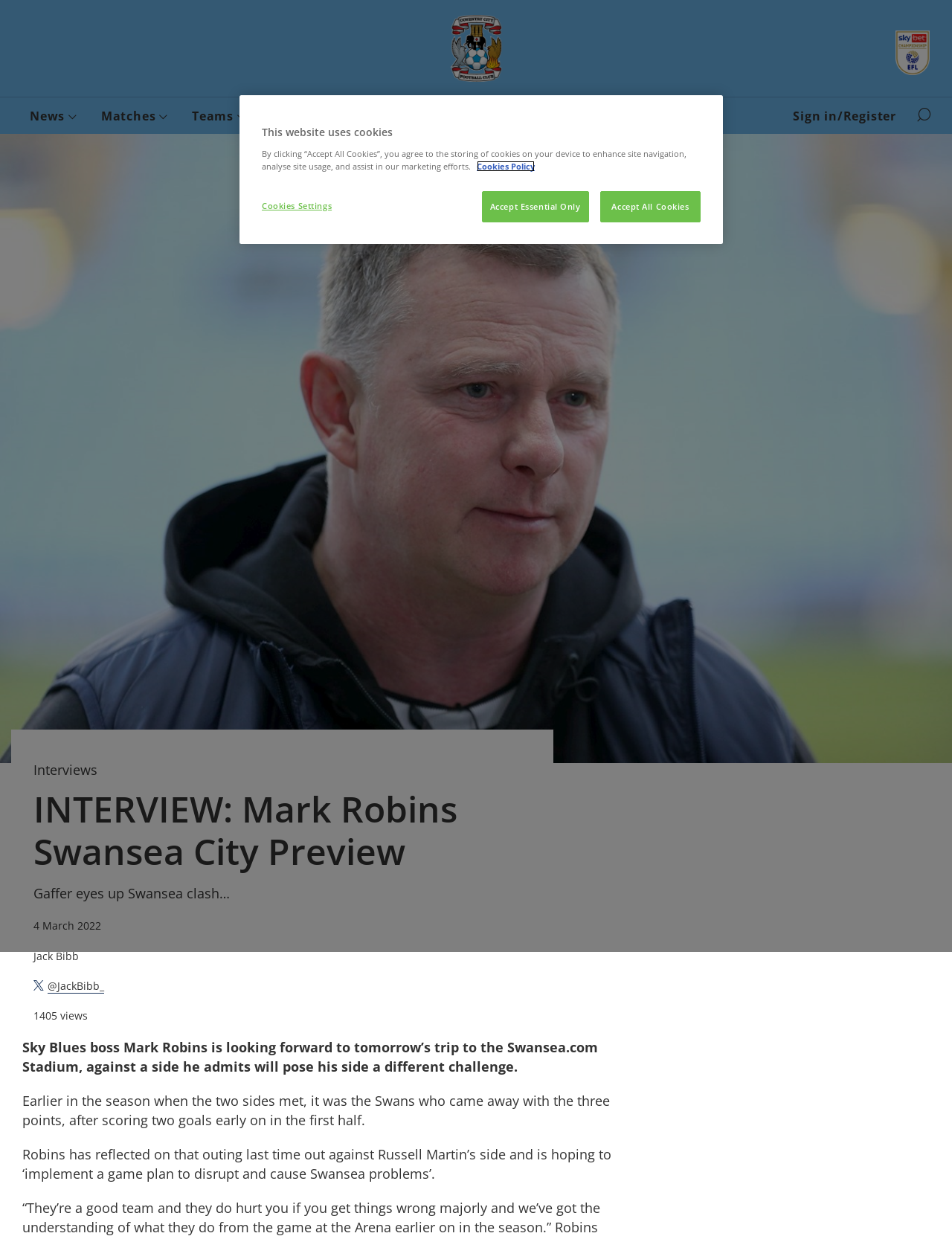What is the name of the stadium mentioned in the article?
Provide a comprehensive and detailed answer to the question.

I found the answer by reading the article and looking for the mention of a stadium. The relevant sentence is 'Sky Blues boss Mark Robins is looking forward to tomorrow’s trip to the Swansea.com Stadium, against a side he admits will pose his side a different challenge.'